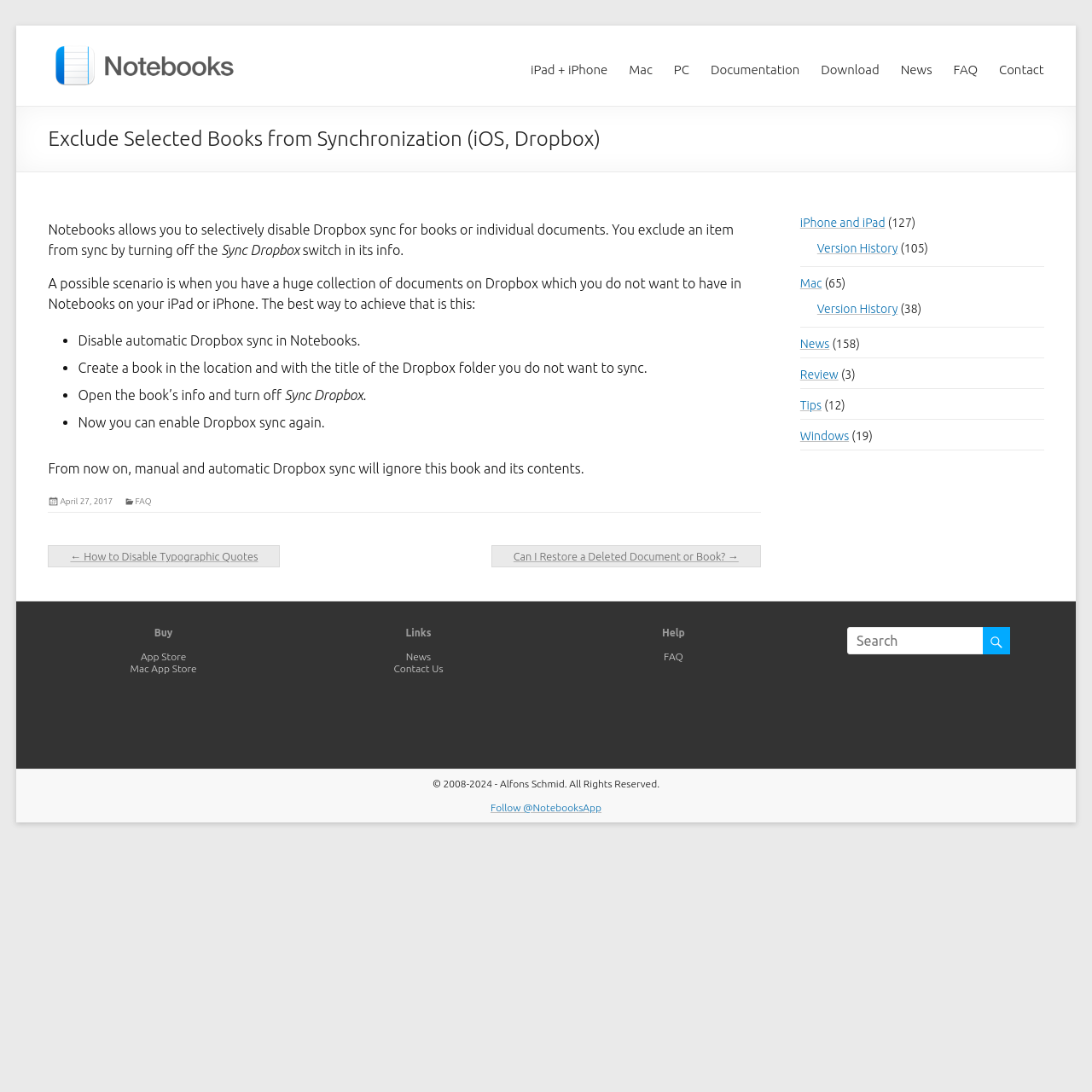Indicate the bounding box coordinates of the element that must be clicked to execute the instruction: "Click on the 'Notebooks' link". The coordinates should be given as four float numbers between 0 and 1, i.e., [left, top, right, bottom].

[0.044, 0.038, 0.219, 0.052]